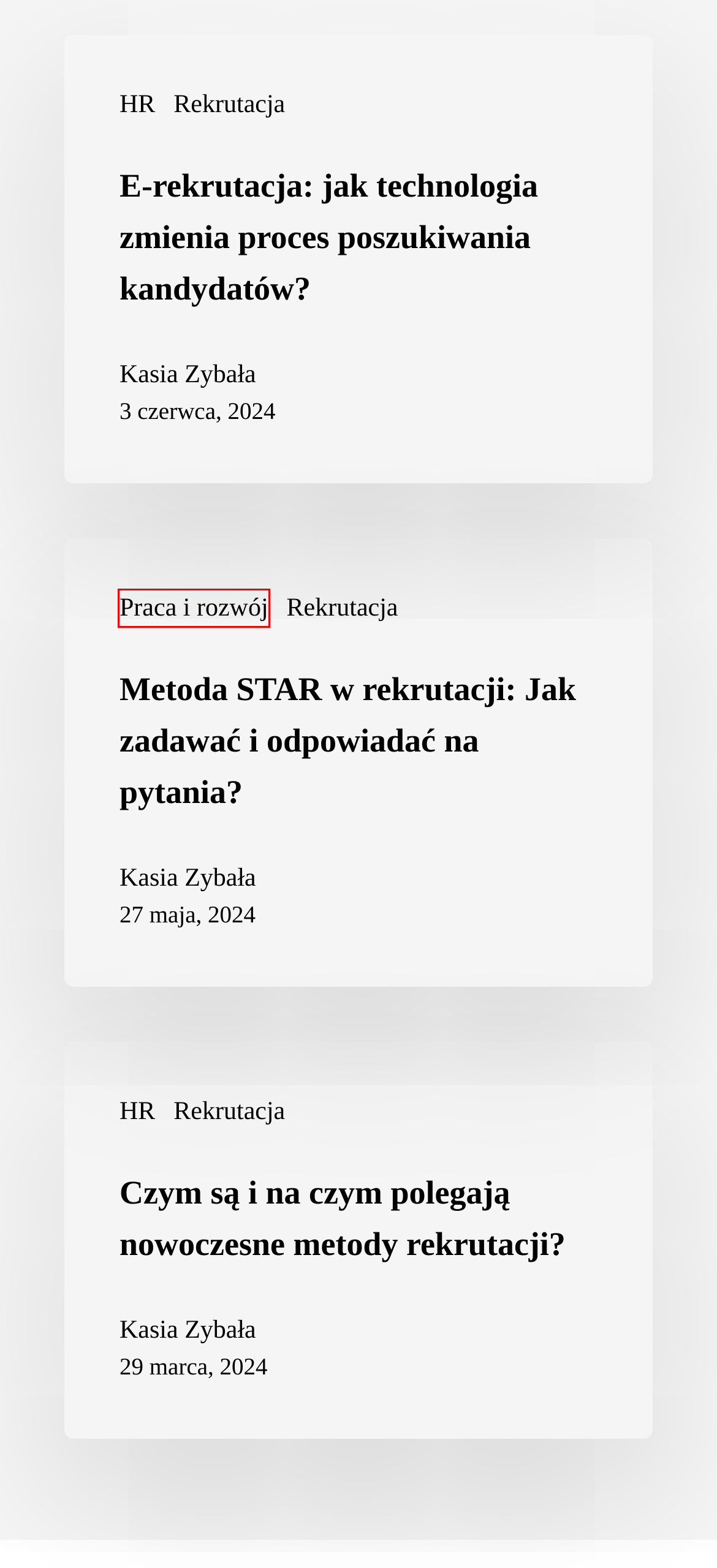You have a screenshot of a webpage with a red bounding box around a UI element. Determine which webpage description best matches the new webpage that results from clicking the element in the bounding box. Here are the candidates:
A. Agencja Rekrutacyjna IT z Wrocławia: KZ INSPIRE
B. Nowoczesne metody rekrutacji - czym są? Na czym polegają?
C. Archiwa: Praca i rozwój - KZ INSPIRE
D. Metoda STAR w rekrutacji: Jak zadawać i odpowiadać na pytania? - KZ INSPIRE
E. Archiwa: Rekrutacja - KZ INSPIRE
F. Odkryj swój talent i daj mu się rozwinąć! - KZ INSPIRE
G. E-rekrutacja: jak technologia zmienia proces poszukiwania kandydatów? - KZ INSPIRE
H. Widełki płacowe - dlaczego brakuje ich w niektórych ofertach? - KZ INSPIRE

C